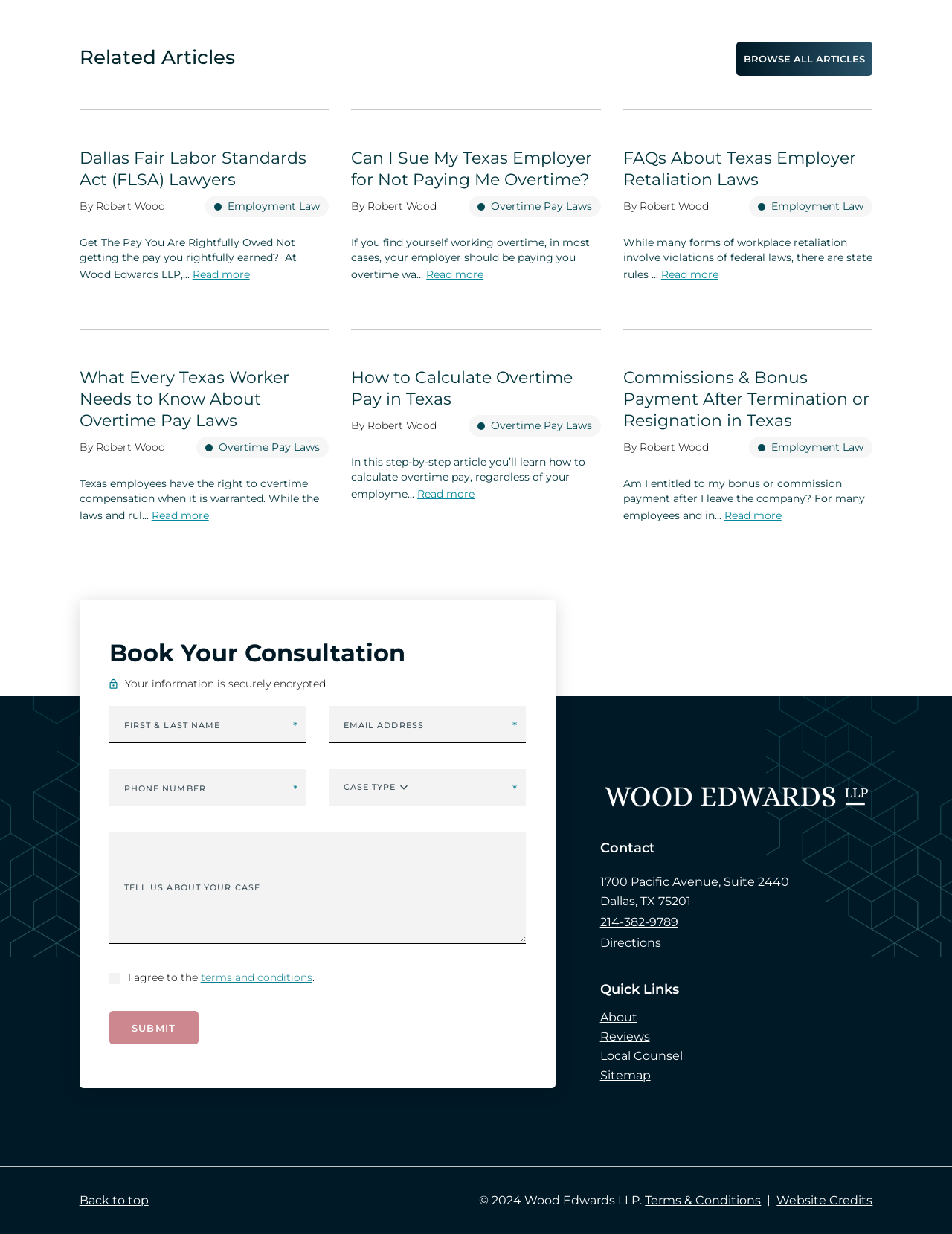Reply to the question with a single word or phrase:
What is the phone number of the law firm?

214-382-9789